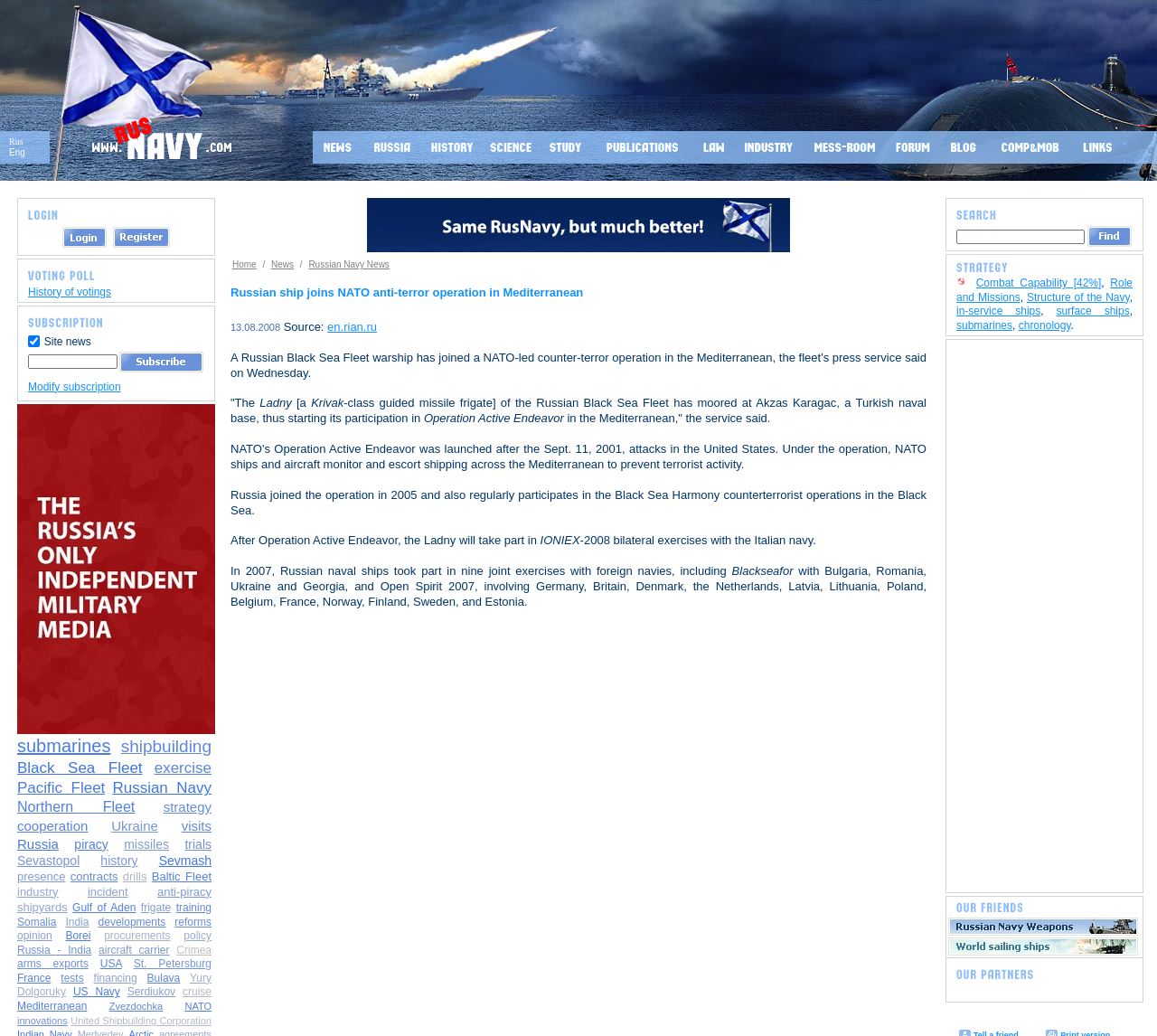What is the likely purpose of the 'Vote' button?
Offer a detailed and full explanation in response to the question.

The 'Vote' button is likely used to cast a vote on a particular topic or issue, possibly related to the Russian Navy or other news topics covered by the webpage. The presence of a 'History of votings' link nearby suggests that users can view their past votes.